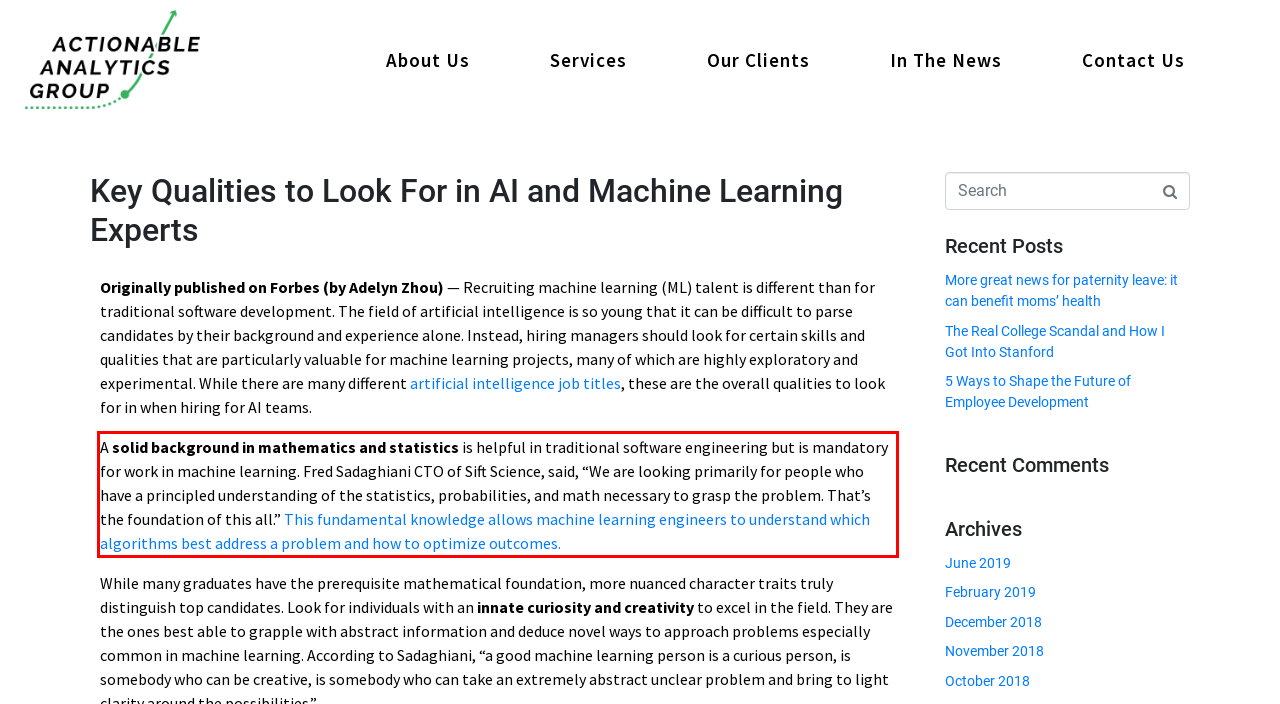You have a screenshot of a webpage with a UI element highlighted by a red bounding box. Use OCR to obtain the text within this highlighted area.

A solid background in mathematics and statistics is helpful in traditional software engineering but is mandatory for work in machine learning. Fred Sadaghiani CTO of Sift Science, said, “We are looking primarily for people who have a principled understanding of the statistics, probabilities, and math necessary to grasp the problem. That’s the foundation of this all.” This fundamental knowledge allows machine learning engineers to understand which algorithms best address a problem and how to optimize outcomes.